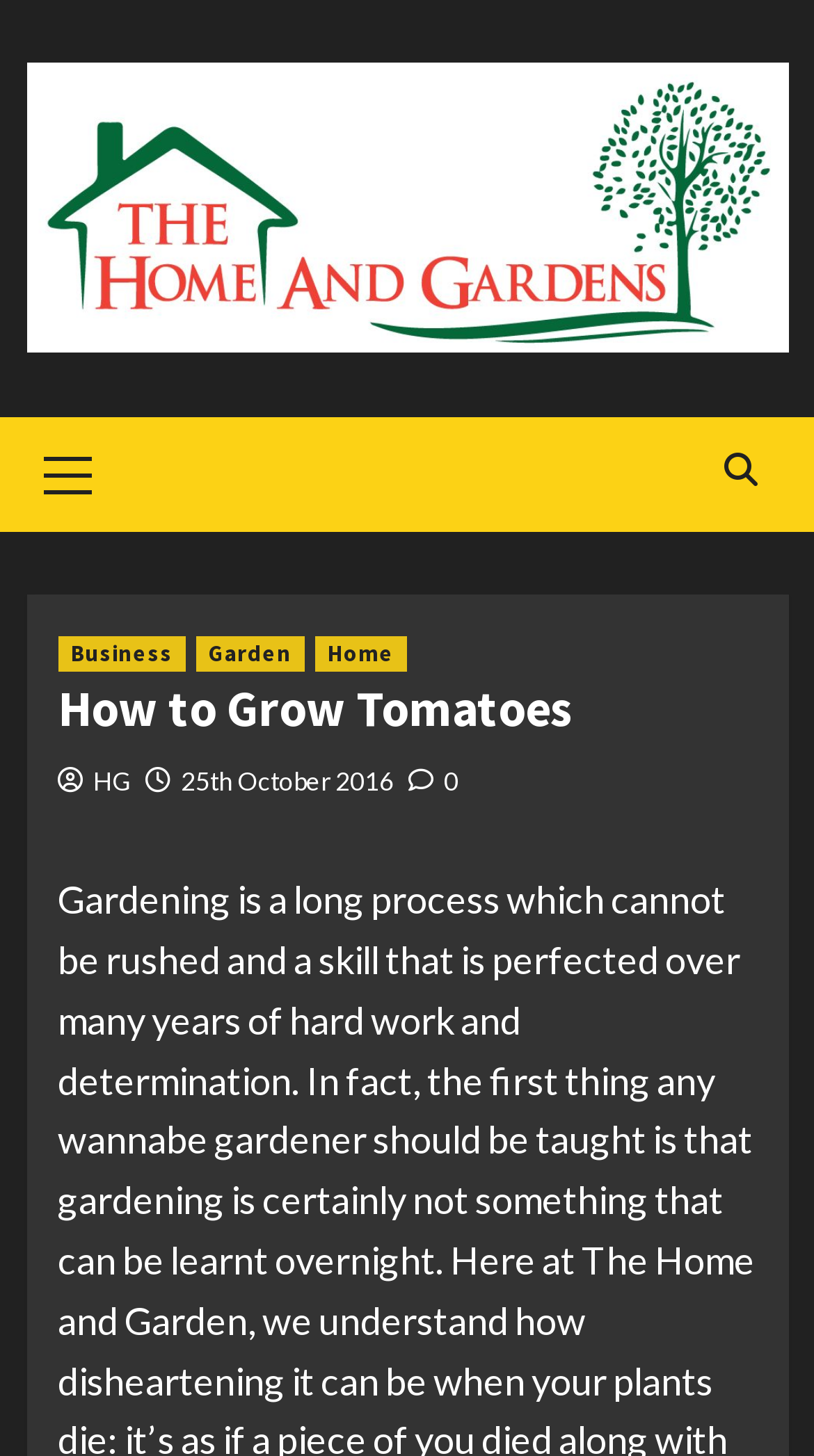Identify the bounding box coordinates of the clickable section necessary to follow the following instruction: "read how to grow tomatoes article". The coordinates should be presented as four float numbers from 0 to 1, i.e., [left, top, right, bottom].

[0.071, 0.469, 0.929, 0.506]